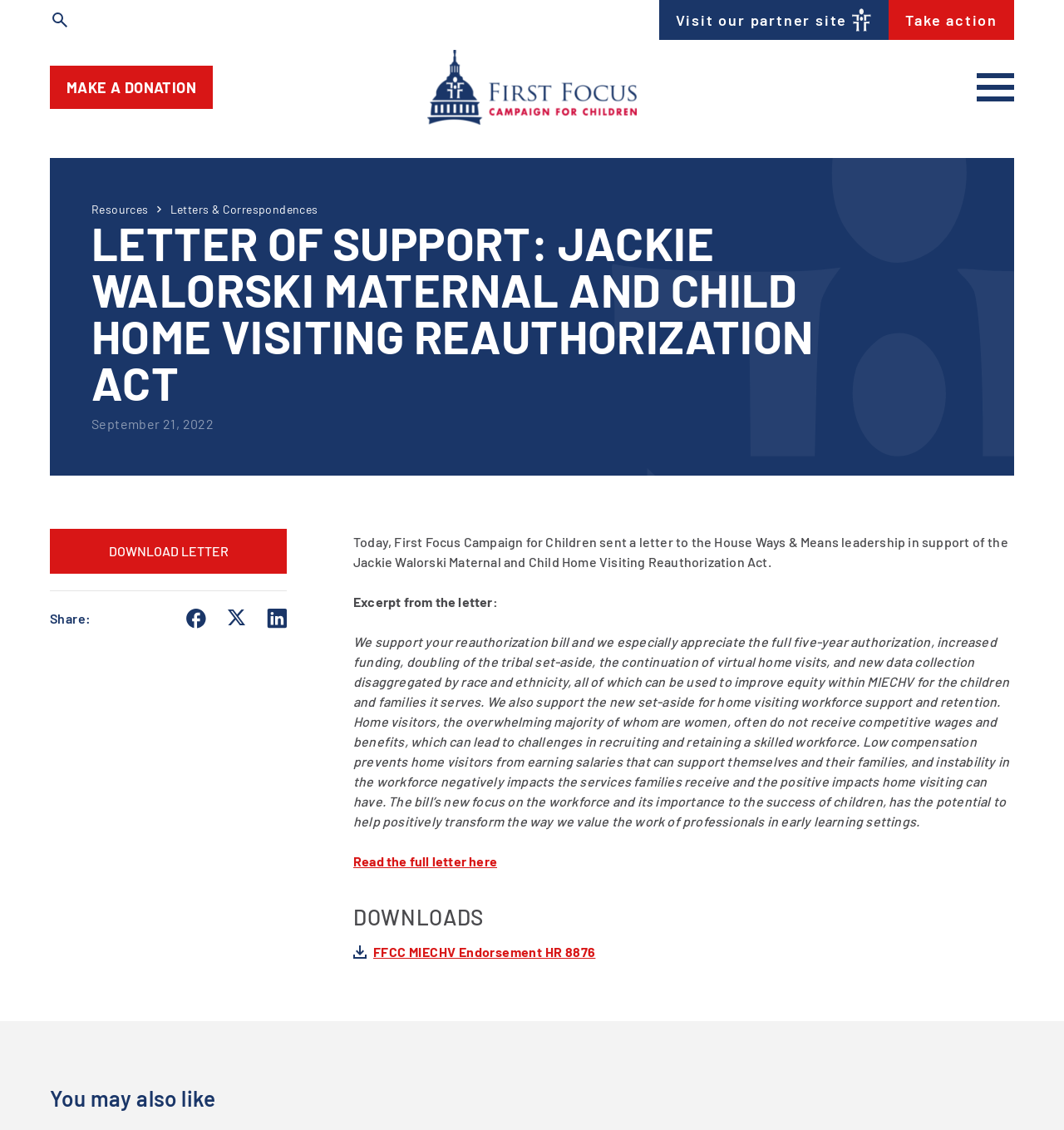What can be used to improve equity within MIECHV?
Utilize the information in the image to give a detailed answer to the question.

According to the text, new data collection disaggregated by race and ethnicity can be used to improve equity within MIECHV for the children and families it serves.